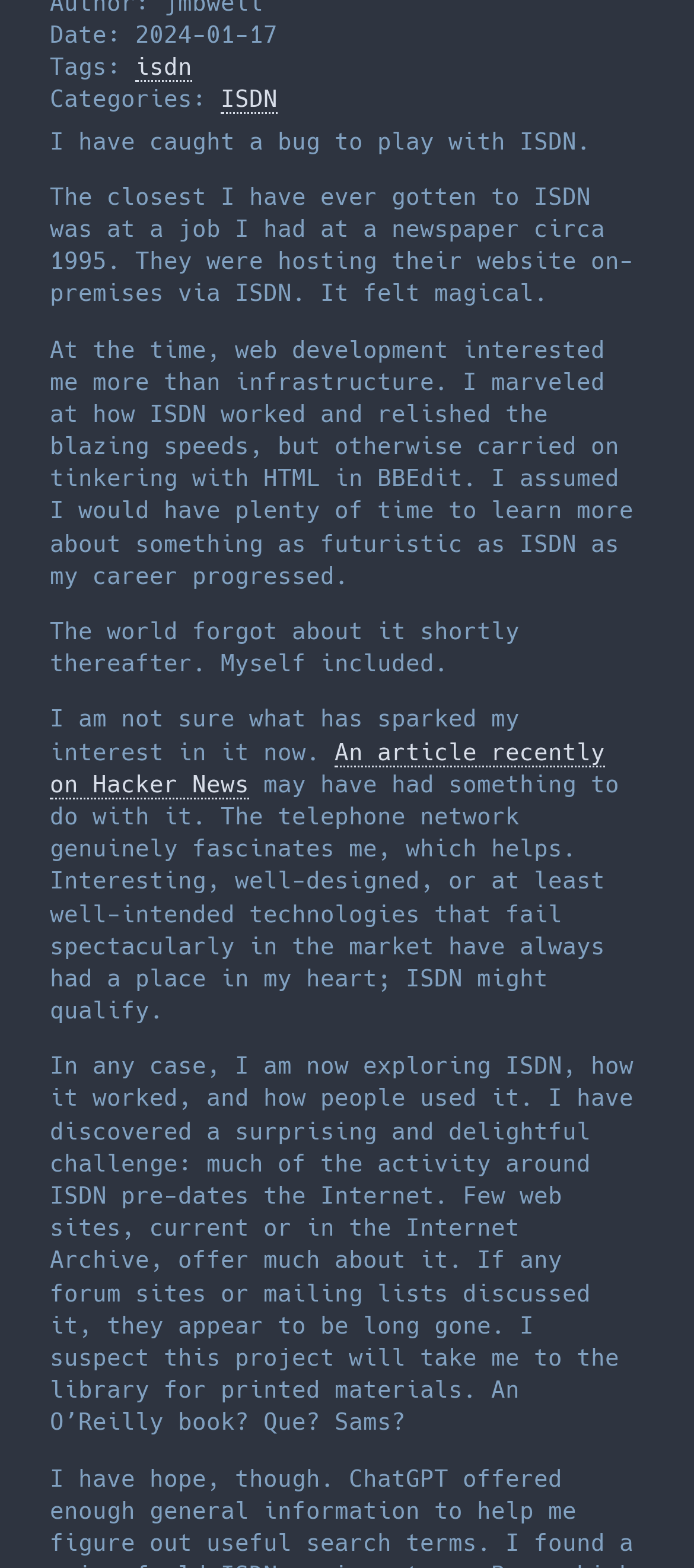Identify the bounding box of the HTML element described as: "ISDN".

[0.318, 0.055, 0.4, 0.073]